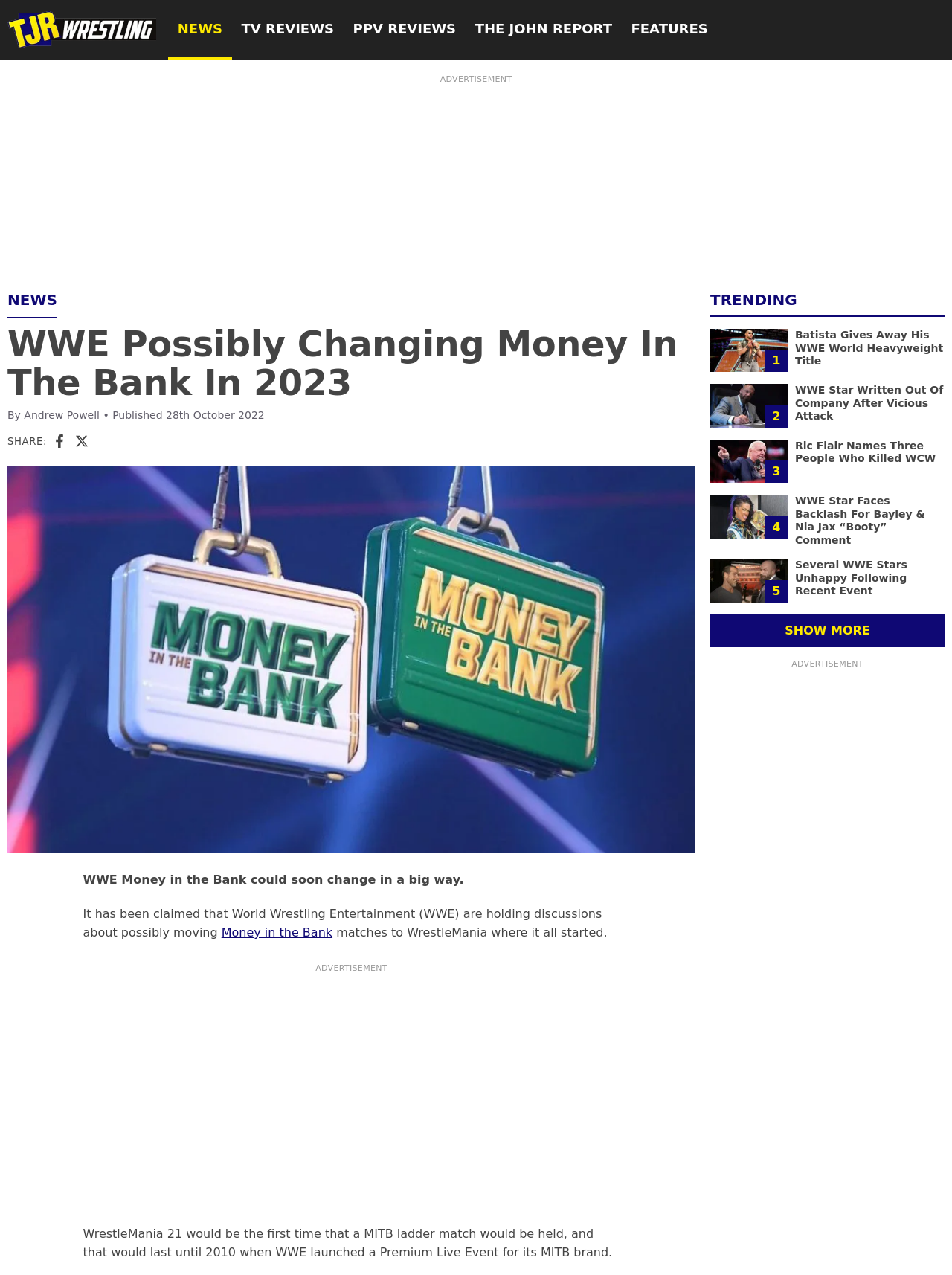Give a concise answer of one word or phrase to the question: 
What is the purpose of the 'SHOW MORE' button?

To show more trending stories